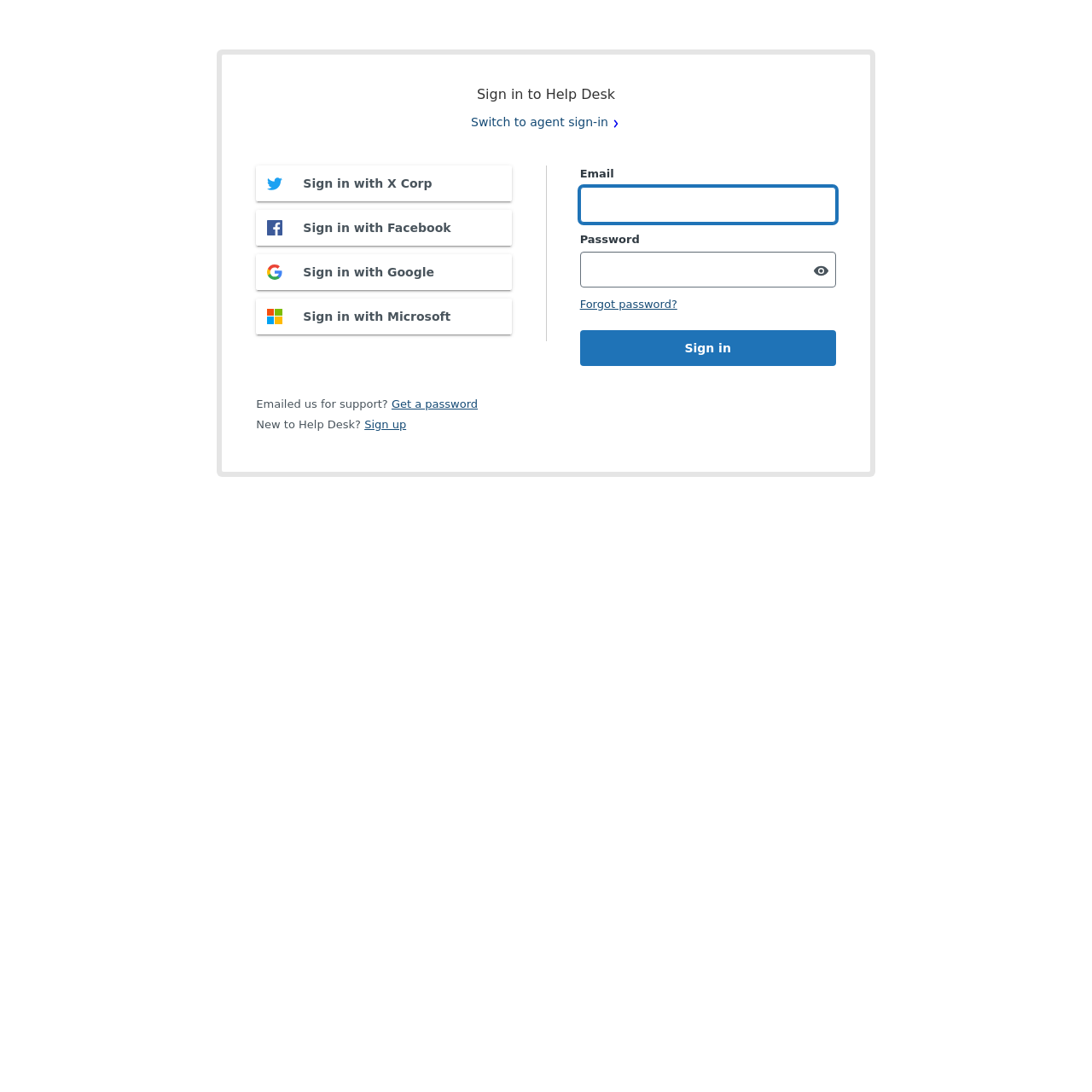Please identify the bounding box coordinates of the clickable area that will fulfill the following instruction: "Click sign in". The coordinates should be in the format of four float numbers between 0 and 1, i.e., [left, top, right, bottom].

[0.531, 0.302, 0.765, 0.335]